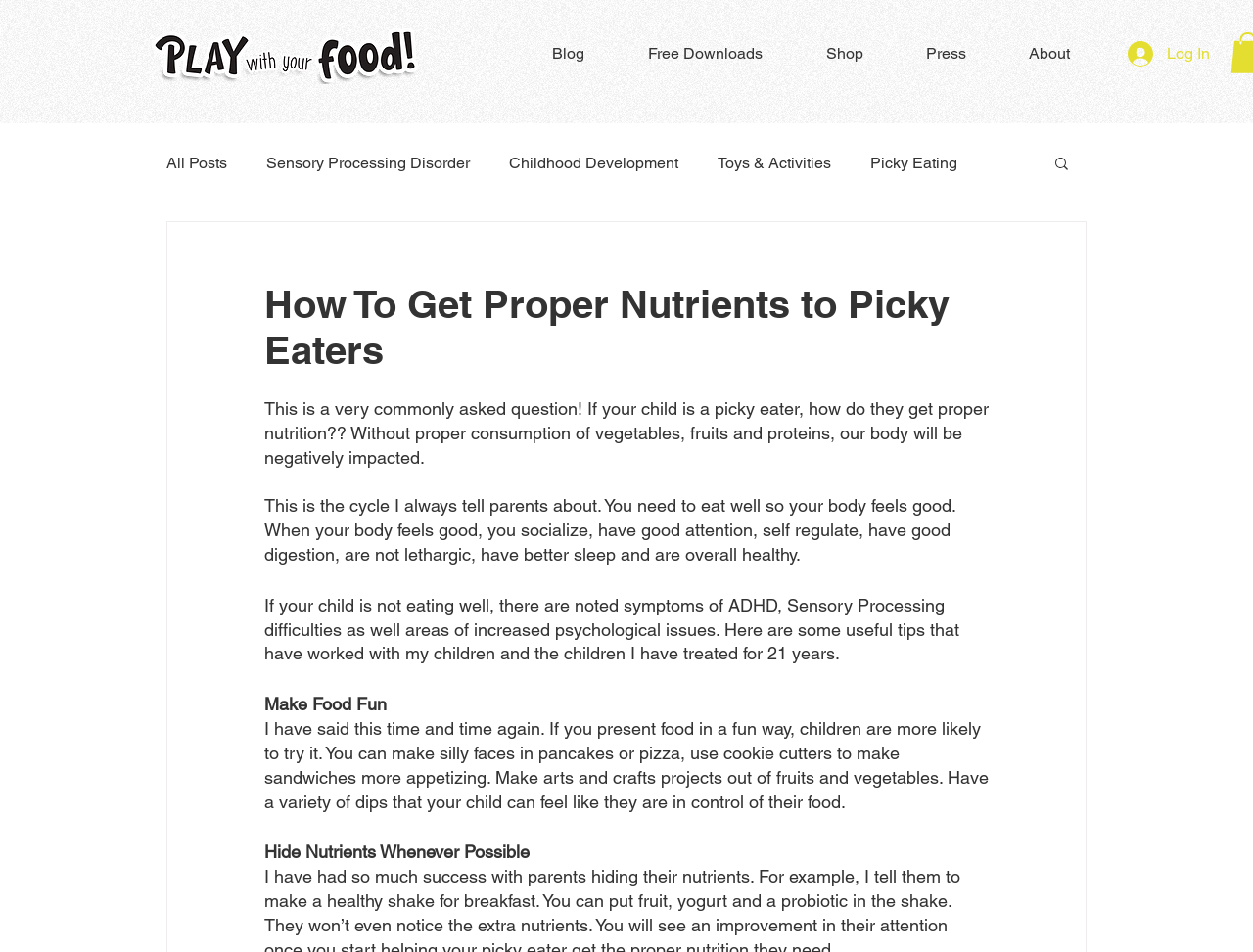Please respond in a single word or phrase: 
What is the author's experience with picky eaters?

21 years